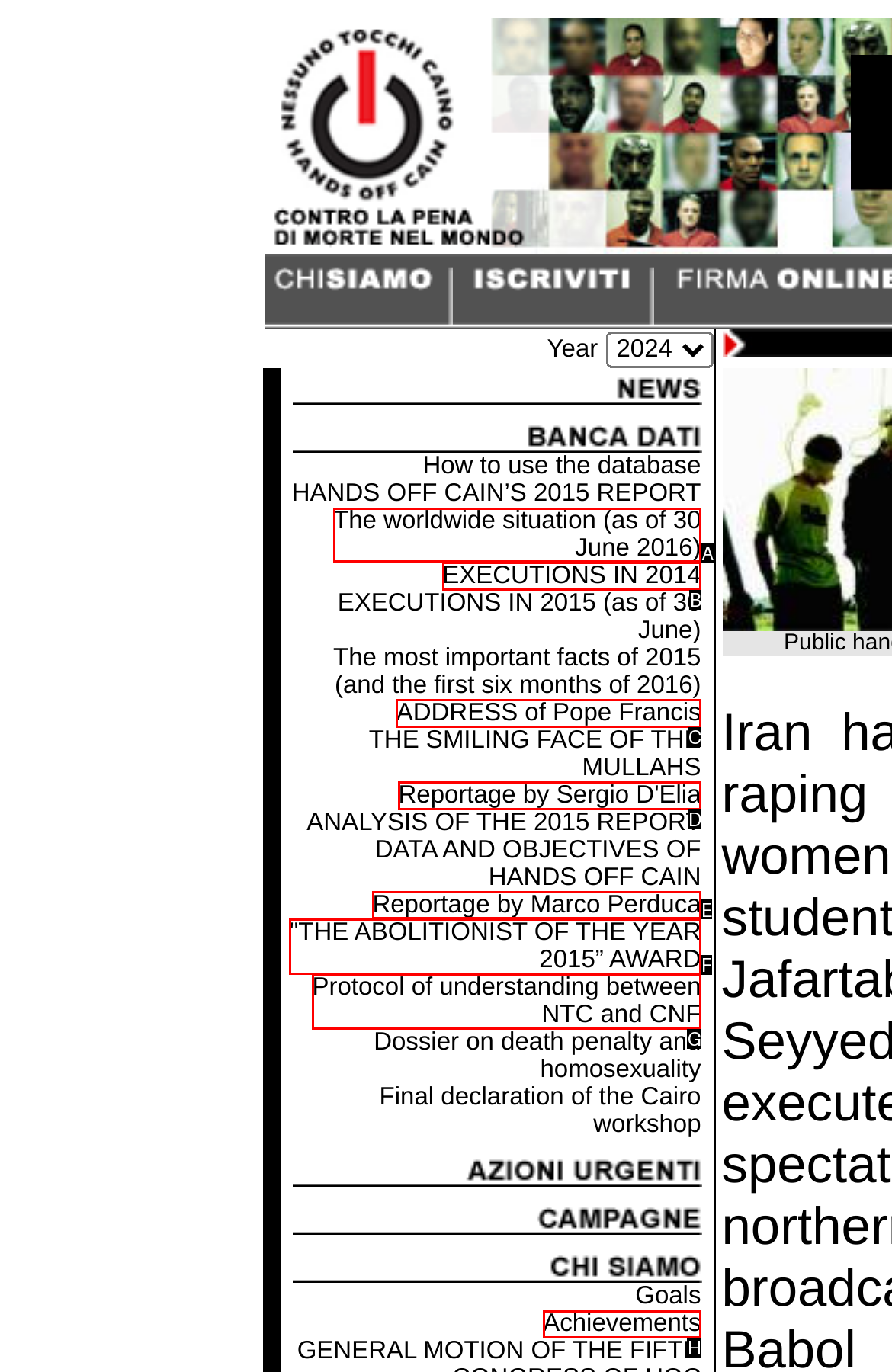Match the description: ADDRESS of Pope Francis to the correct HTML element. Provide the letter of your choice from the given options.

C